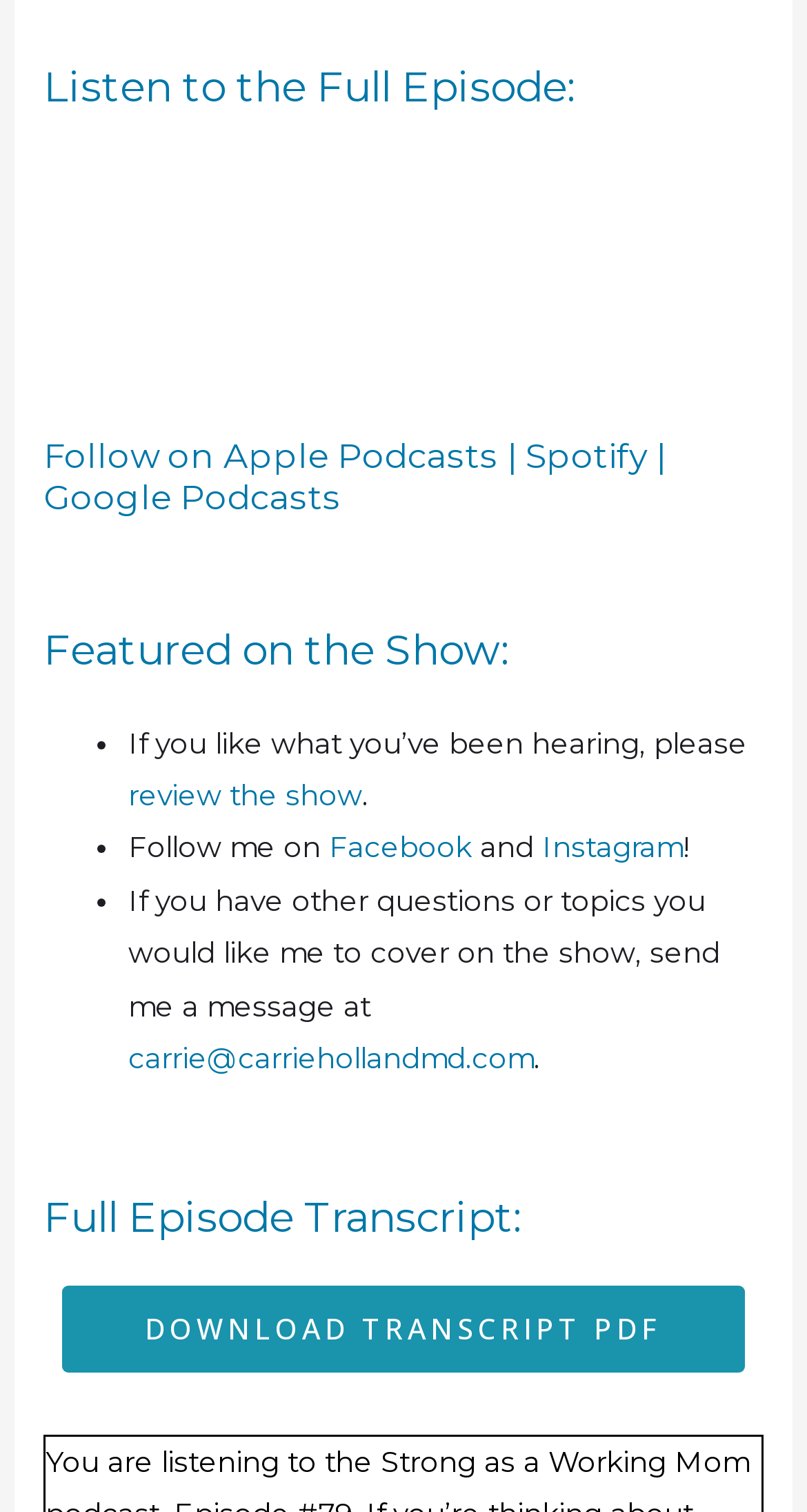Identify the bounding box coordinates of the part that should be clicked to carry out this instruction: "Listen to the full episode".

[0.054, 0.102, 0.946, 0.278]